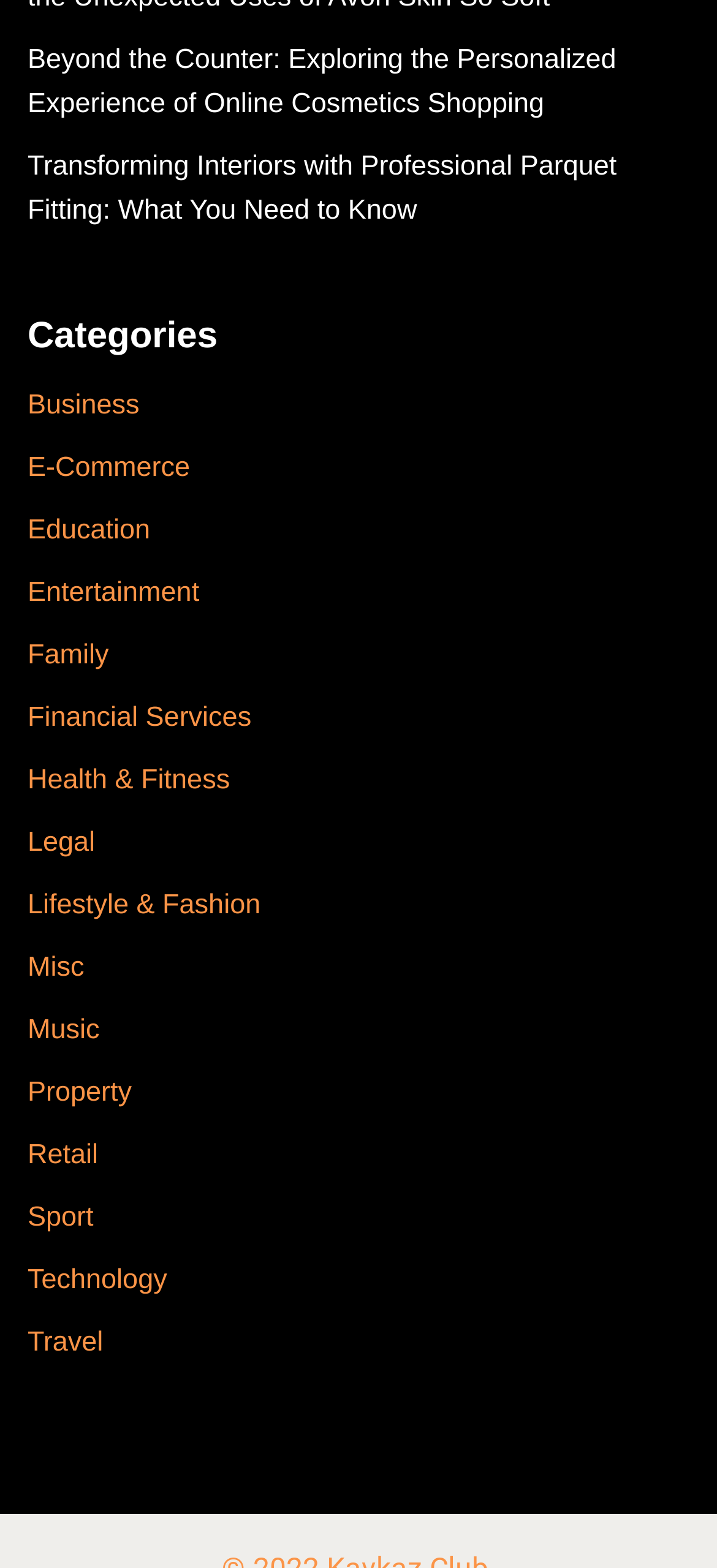How many categories are listed? Using the information from the screenshot, answer with a single word or phrase.

17